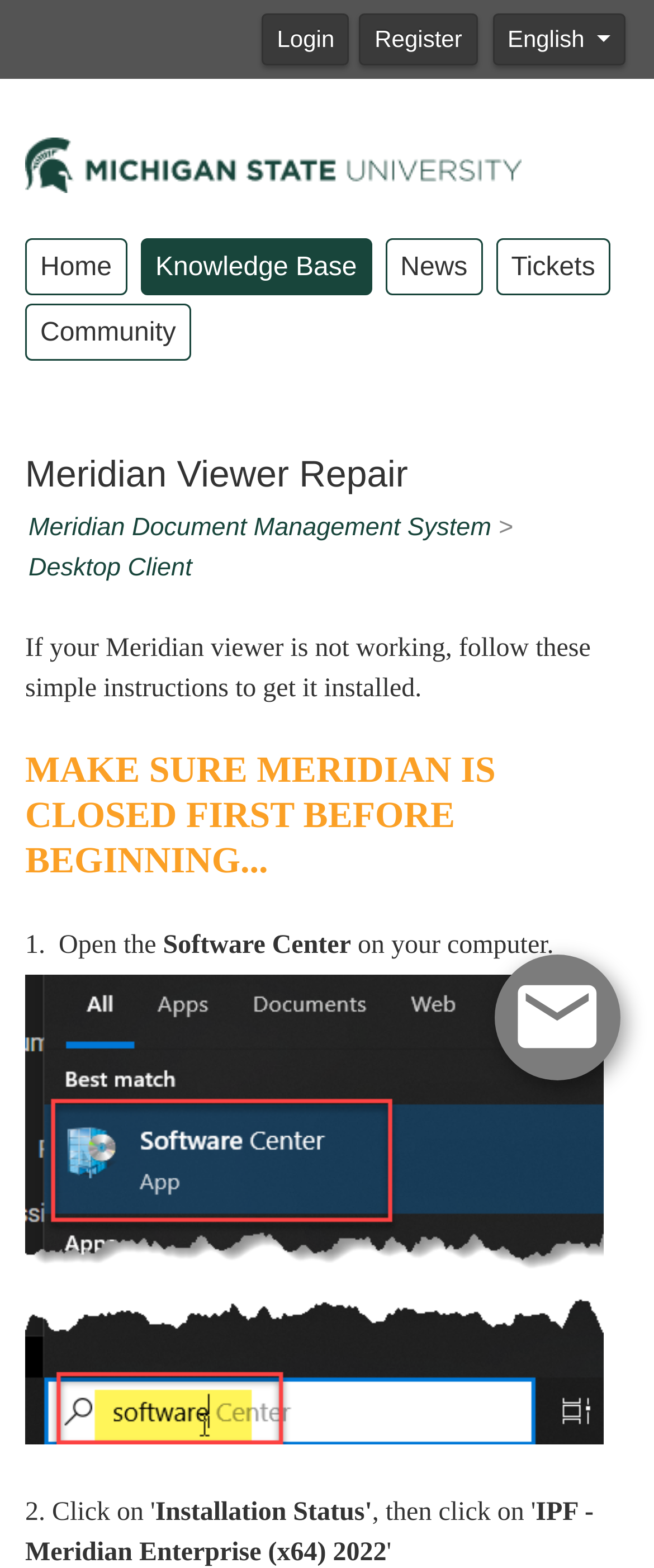Could you find the bounding box coordinates of the clickable area to complete this instruction: "Select English language"?

[0.753, 0.009, 0.956, 0.042]